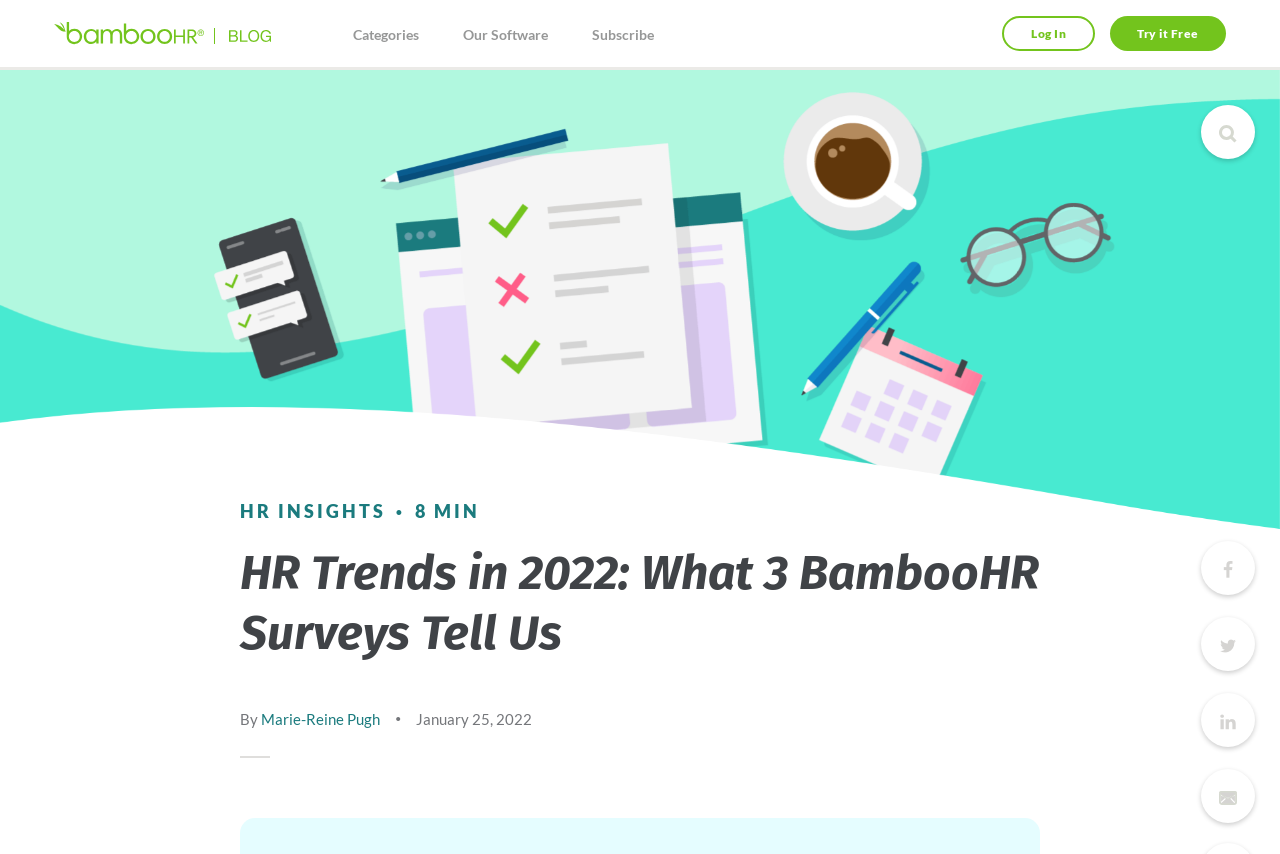Generate an in-depth caption that captures all aspects of the webpage.

The webpage appears to be a blog post from BambooHR, titled "HR Trends in 2022: What 3 BambooHR Surveys Tell Us". At the top left, there is a link to the BambooHR homepage, accompanied by a small BambooHR logo. Next to it, there is a link to the BambooHR Blog. 

Below these links, there are three horizontal menu items: "Categories", "Our Software", and "Subscribe". On the top right, there are two buttons: "Log In" and "Try it Free". A search icon is located at the top right corner.

The main content of the page is divided into two sections. The top section features a banner image that spans the entire width of the page. Below the banner, there is a leaf-shaped image that takes up the full width of the page.

The main article begins with a heading that matches the title of the webpage. The article is written by Marie-Reine Pugh and was published on January 25, 2022. There are four social media links at the top right corner of the article, allowing readers to share the post on various platforms. A link to view posts in the HR Insights category is located above the article.